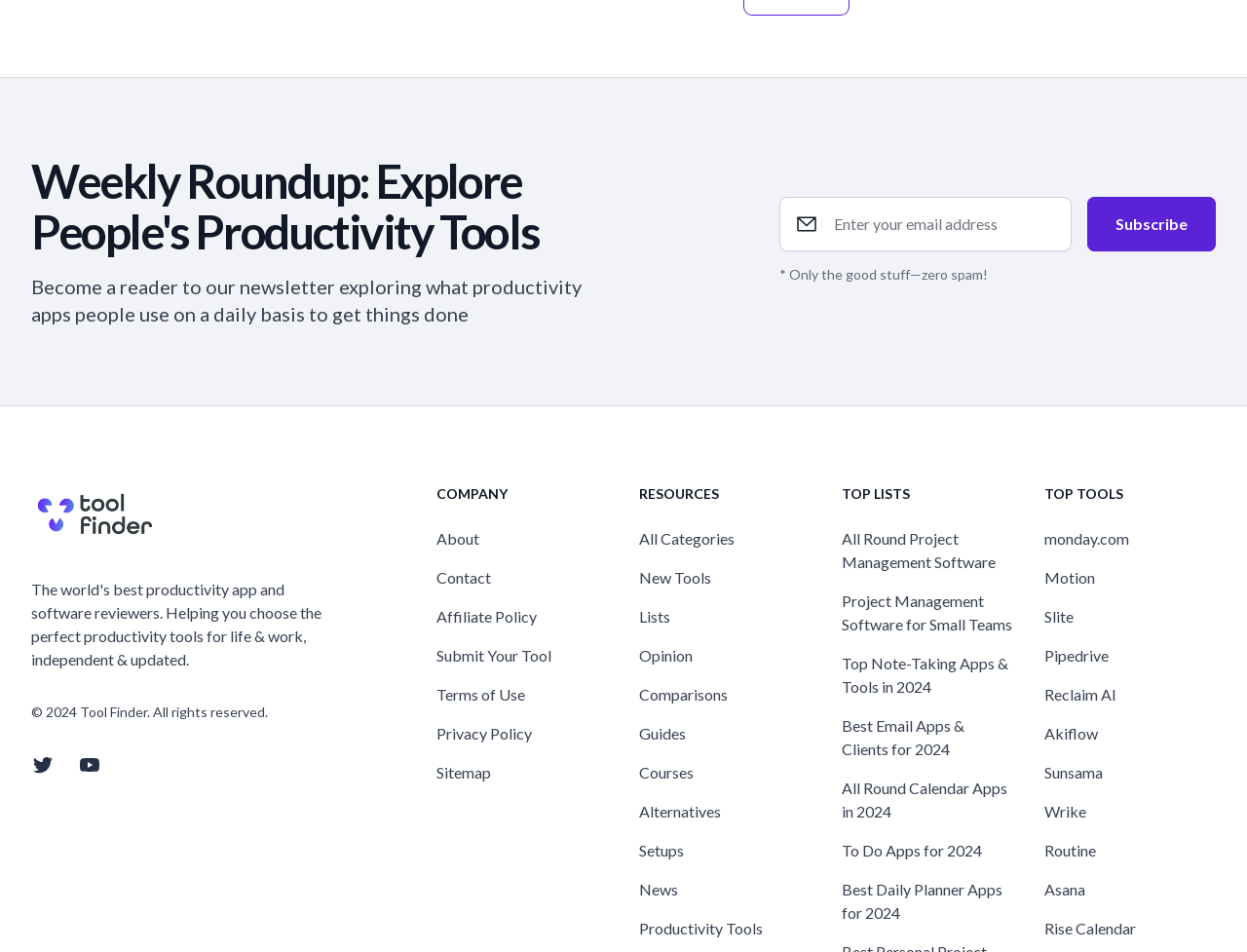Determine the bounding box for the UI element as described: "All Round Project Management Software". The coordinates should be represented as four float numbers between 0 and 1, formatted as [left, top, right, bottom].

[0.675, 0.556, 0.798, 0.6]